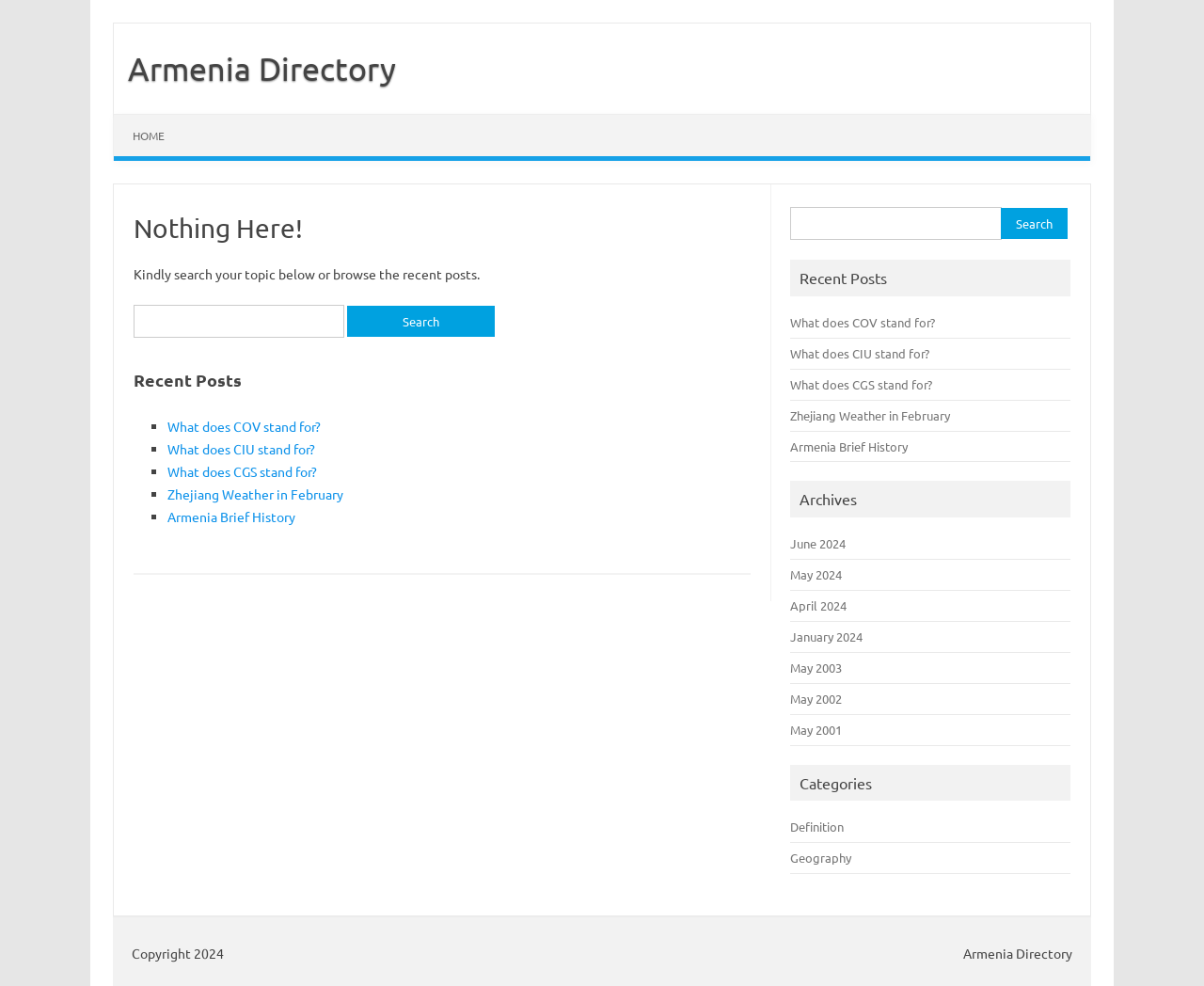Give a detailed account of the webpage's layout and content.

This webpage is a "Page not found" error page for the Armenia Directory website. At the top, there is a link to "Armenia Directory" and a "Skip to content" link. Below these links, there is a main section that contains an article with a header "Nothing Here!" and a paragraph of text that says "Kindly search your topic below or browse the recent posts." 

Below this text, there is a search bar with a label "Search for:" and a "Search" button. Under the search bar, there is a section titled "Recent Posts" that lists five links to recent posts, each with a bullet point marker. The posts include "What does COV stand for?", "What does CIU stand for?", "What does CGS stand for?", "Zhejiang Weather in February", and "Armenia Brief History".

On the right side of the page, there is a complementary section that contains a search bar and a list of recent posts, similar to the main section. Below the recent posts, there is a section titled "Archives" that lists links to monthly archives from June 2024 to May 2001. Further down, there is a section titled "Categories" that lists two categories: "Definition" and "Geography". 

At the bottom of the page, there are two lines of text: "Copyright 2024" and "Armenia Directory".